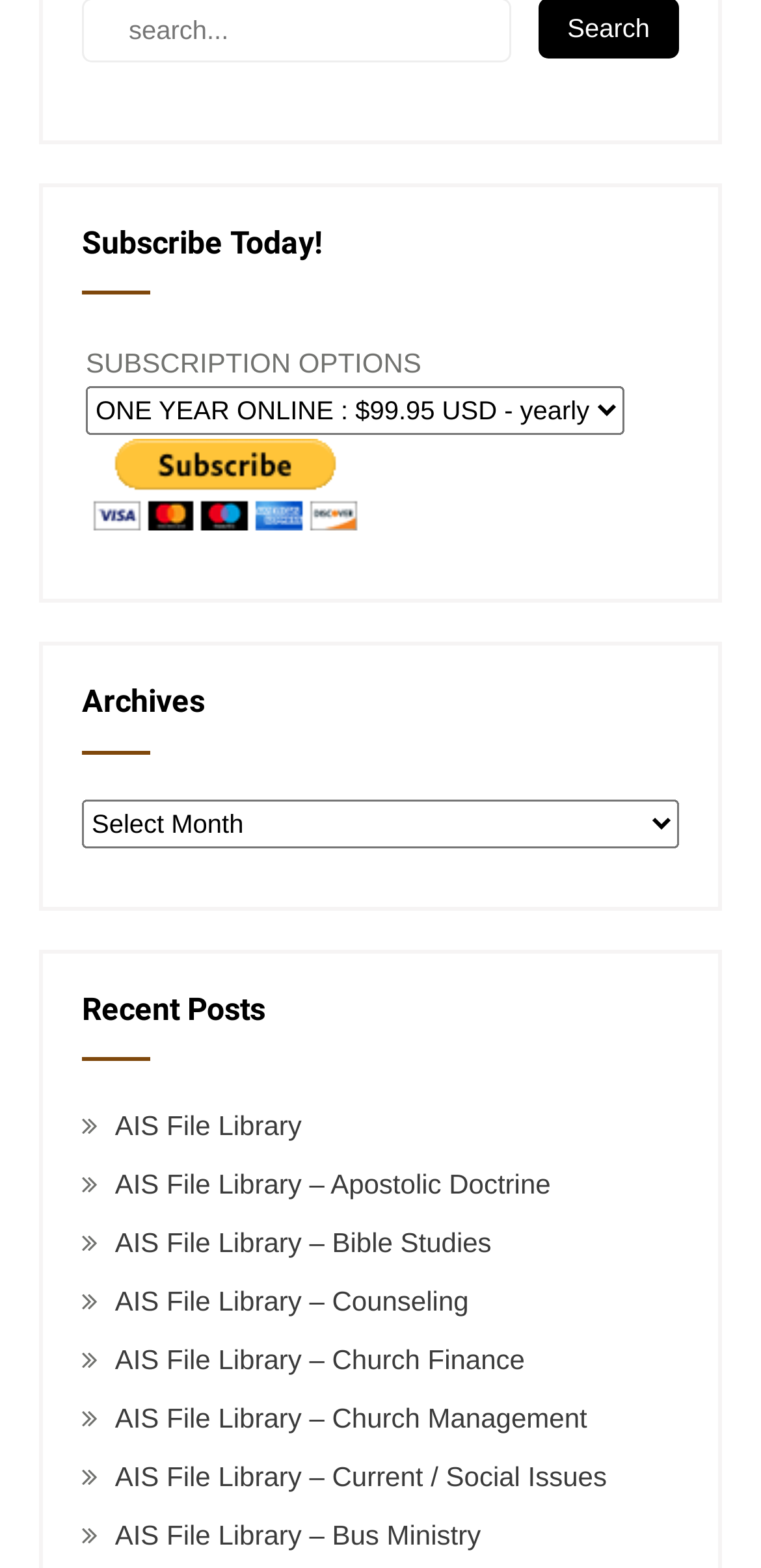Please identify the bounding box coordinates of the region to click in order to complete the task: "Pay with PayPal". The coordinates must be four float numbers between 0 and 1, specified as [left, top, right, bottom].

[0.108, 0.28, 0.485, 0.339]